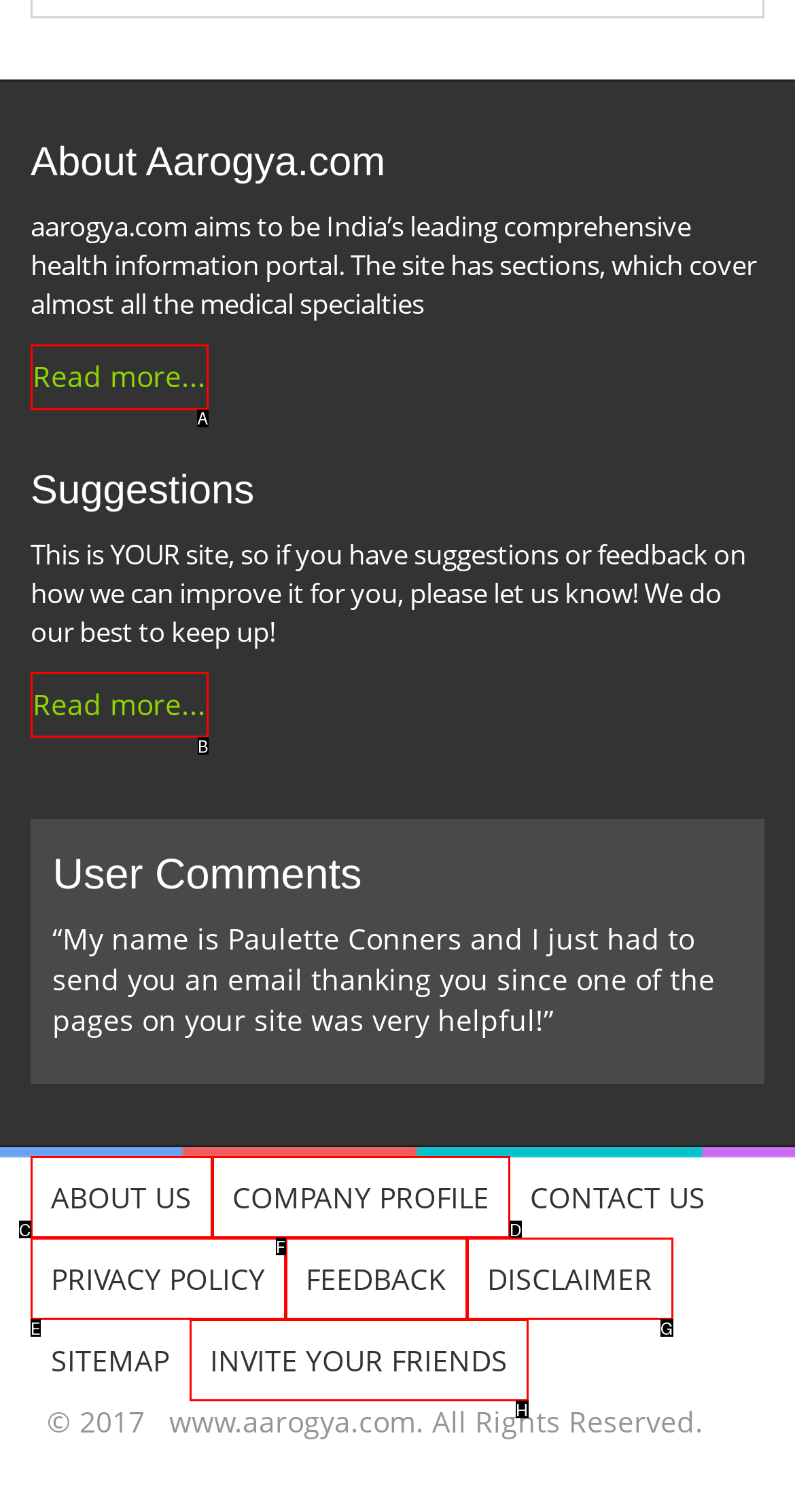Select the letter from the given choices that aligns best with the description: Read more.... Reply with the specific letter only.

A